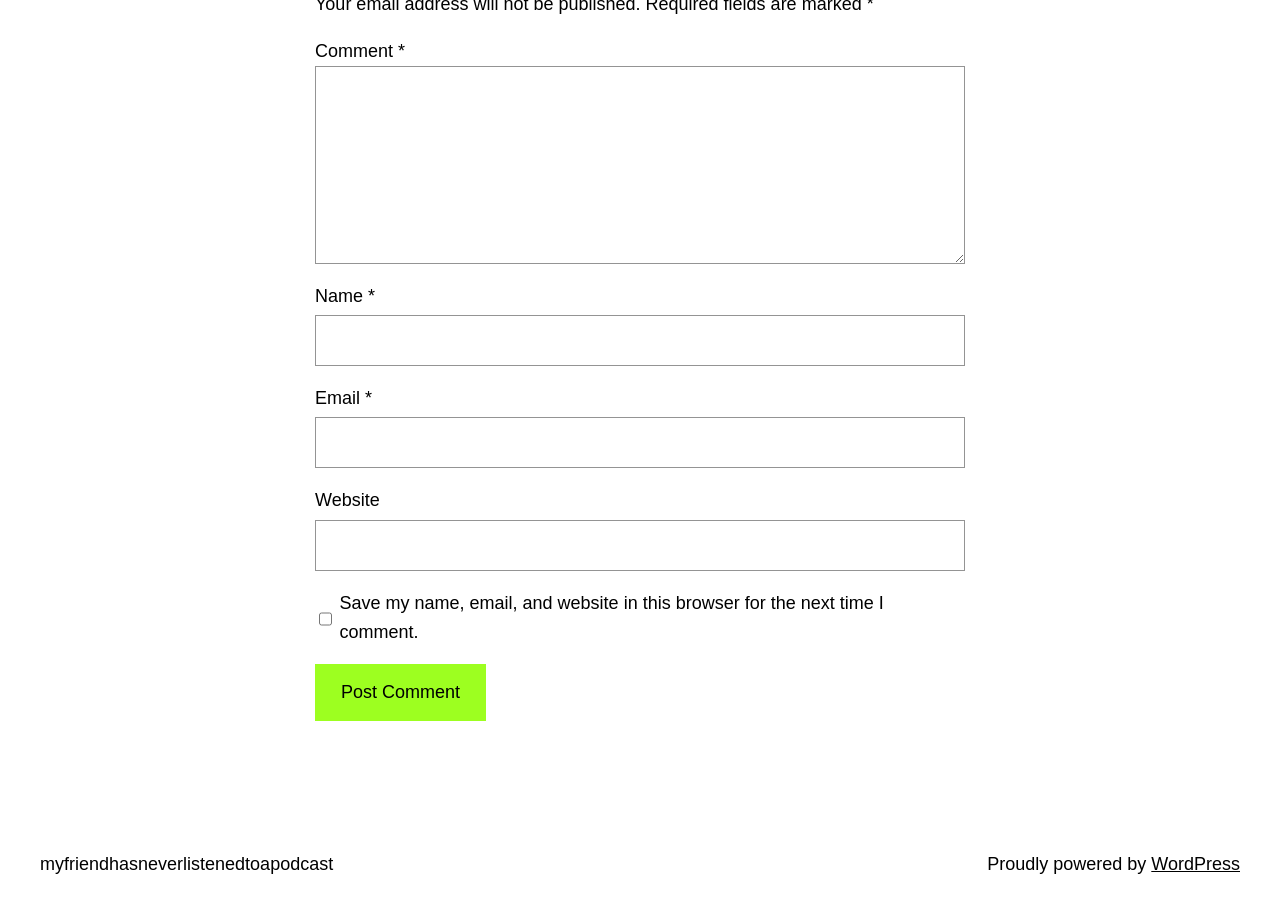Predict the bounding box of the UI element based on the description: "name="submit" value="Post Comment"". The coordinates should be four float numbers between 0 and 1, formatted as [left, top, right, bottom].

[0.246, 0.72, 0.38, 0.781]